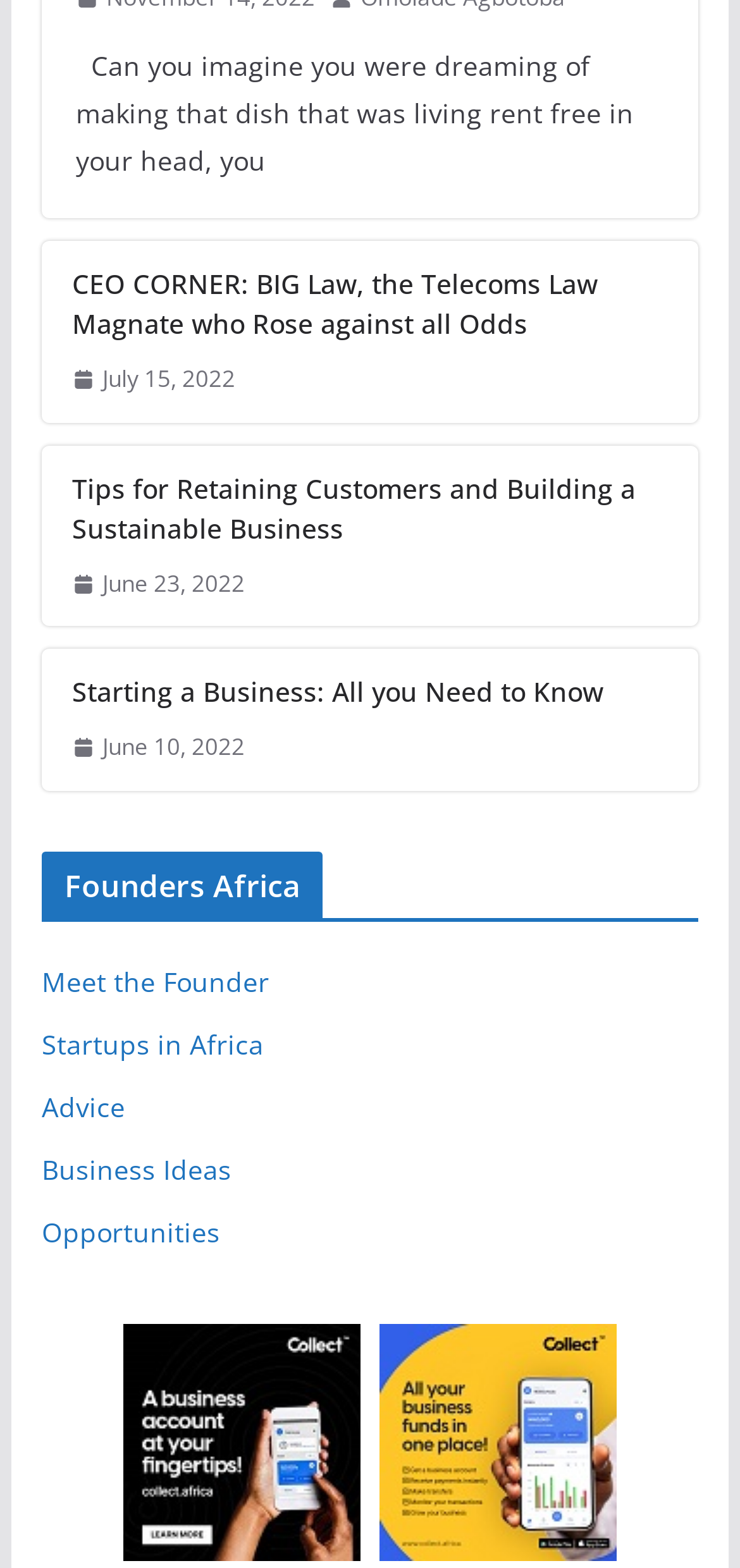Please give a succinct answer to the question in one word or phrase:
How many links are there in the 'Founders Africa' section?

5